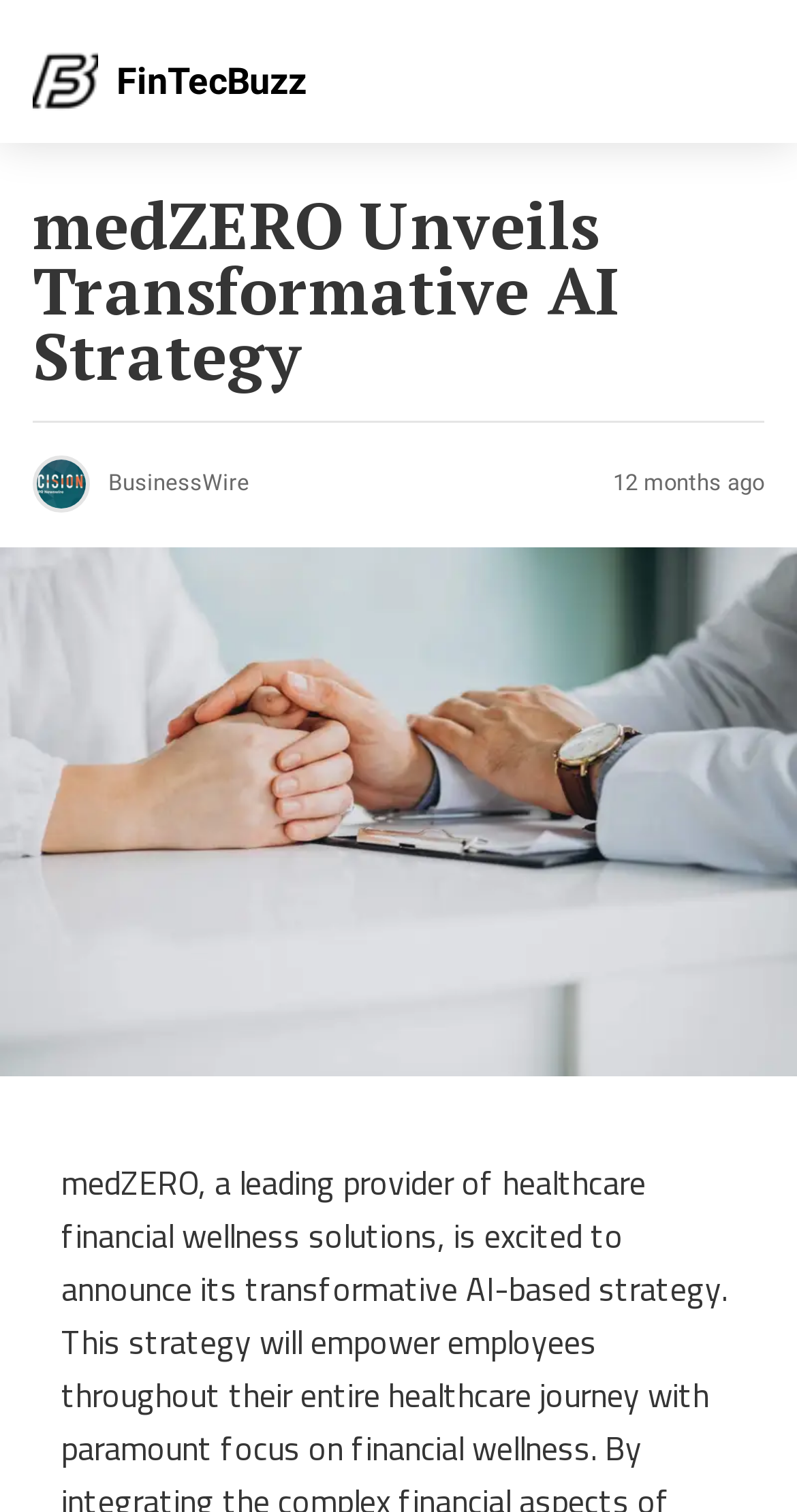What is the website's logo?
Look at the image and provide a detailed response to the question.

I found the answer by looking at the image element with the description 'Site icon' which is located at the top left corner of the webpage, indicating that it is the website's logo.